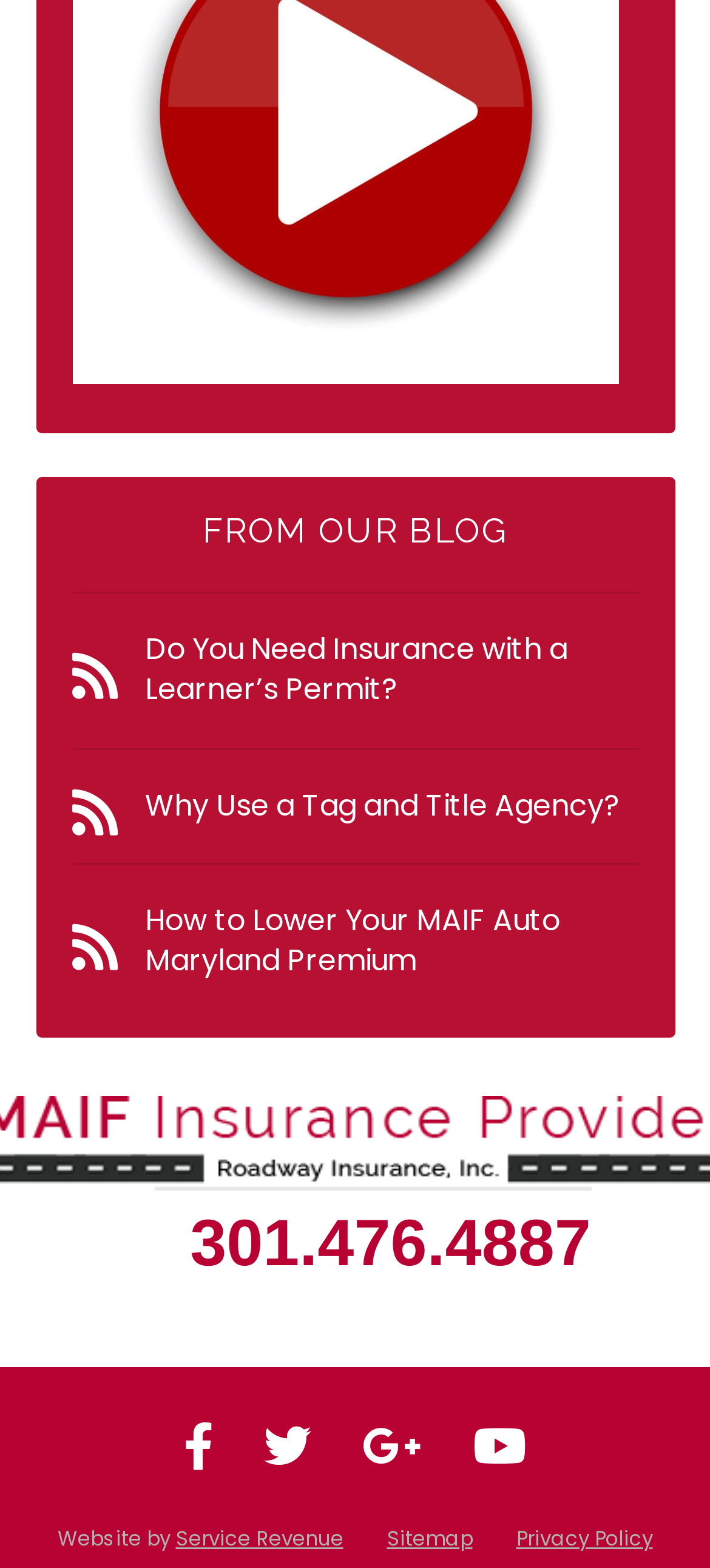How many social media links are at the bottom of the webpage?
Can you offer a detailed and complete answer to this question?

I counted the number of link elements with icons at the bottom of the webpage, which are located within the bounding box coordinates [0.259, 0.903, 0.3, 0.944], [0.372, 0.903, 0.438, 0.944], [0.51, 0.903, 0.595, 0.944], and [0.667, 0.903, 0.741, 0.944]. There are four of them.